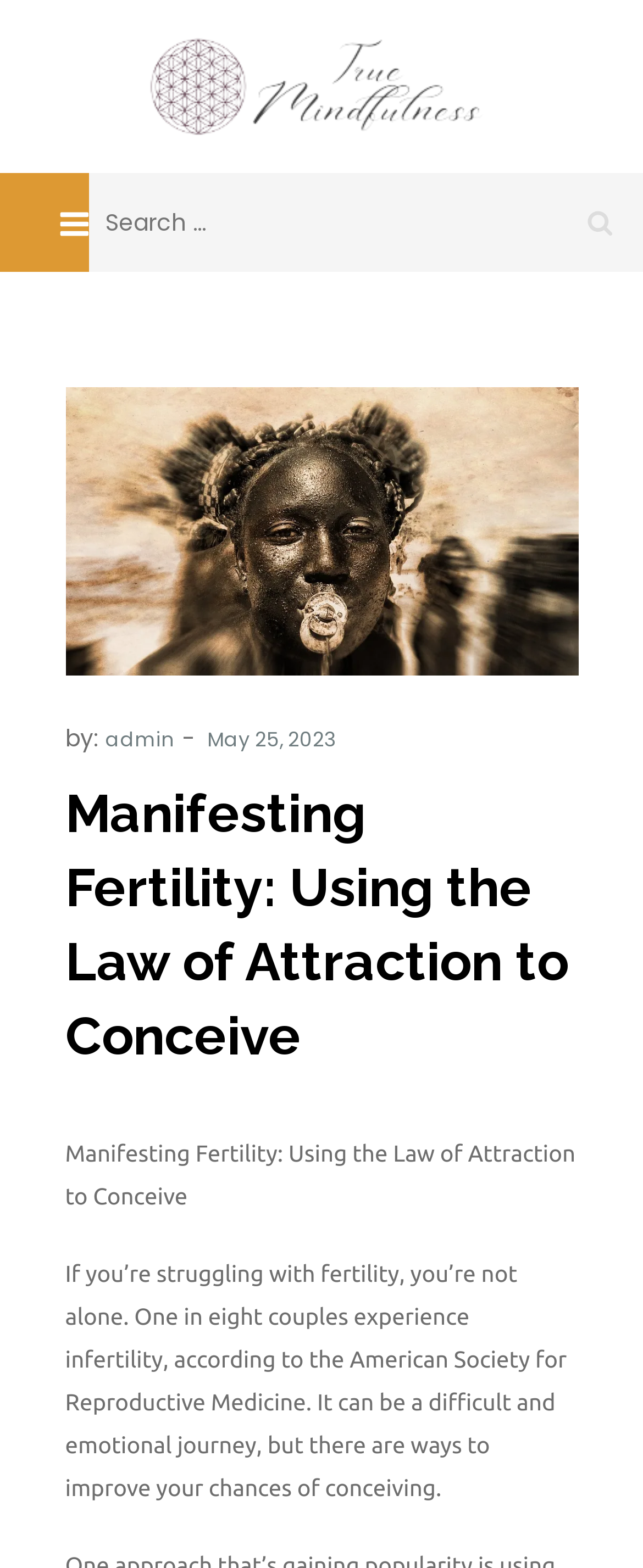Predict the bounding box of the UI element that fits this description: "May 25, 2023".

[0.322, 0.463, 0.522, 0.48]